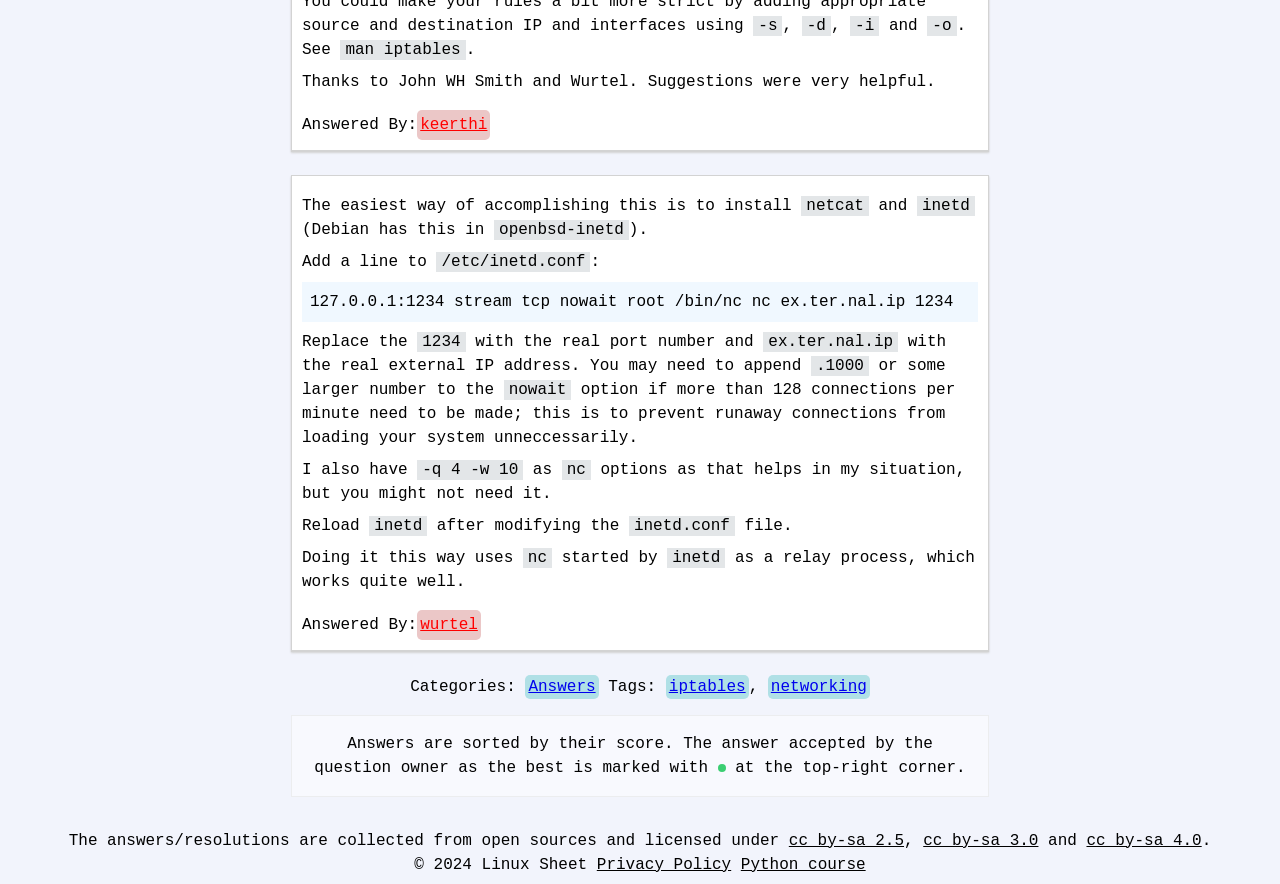Can you find the bounding box coordinates for the element that needs to be clicked to execute this instruction: "Click the link 'wurtel'"? The coordinates should be given as four float numbers between 0 and 1, i.e., [left, top, right, bottom].

[0.326, 0.69, 0.376, 0.723]